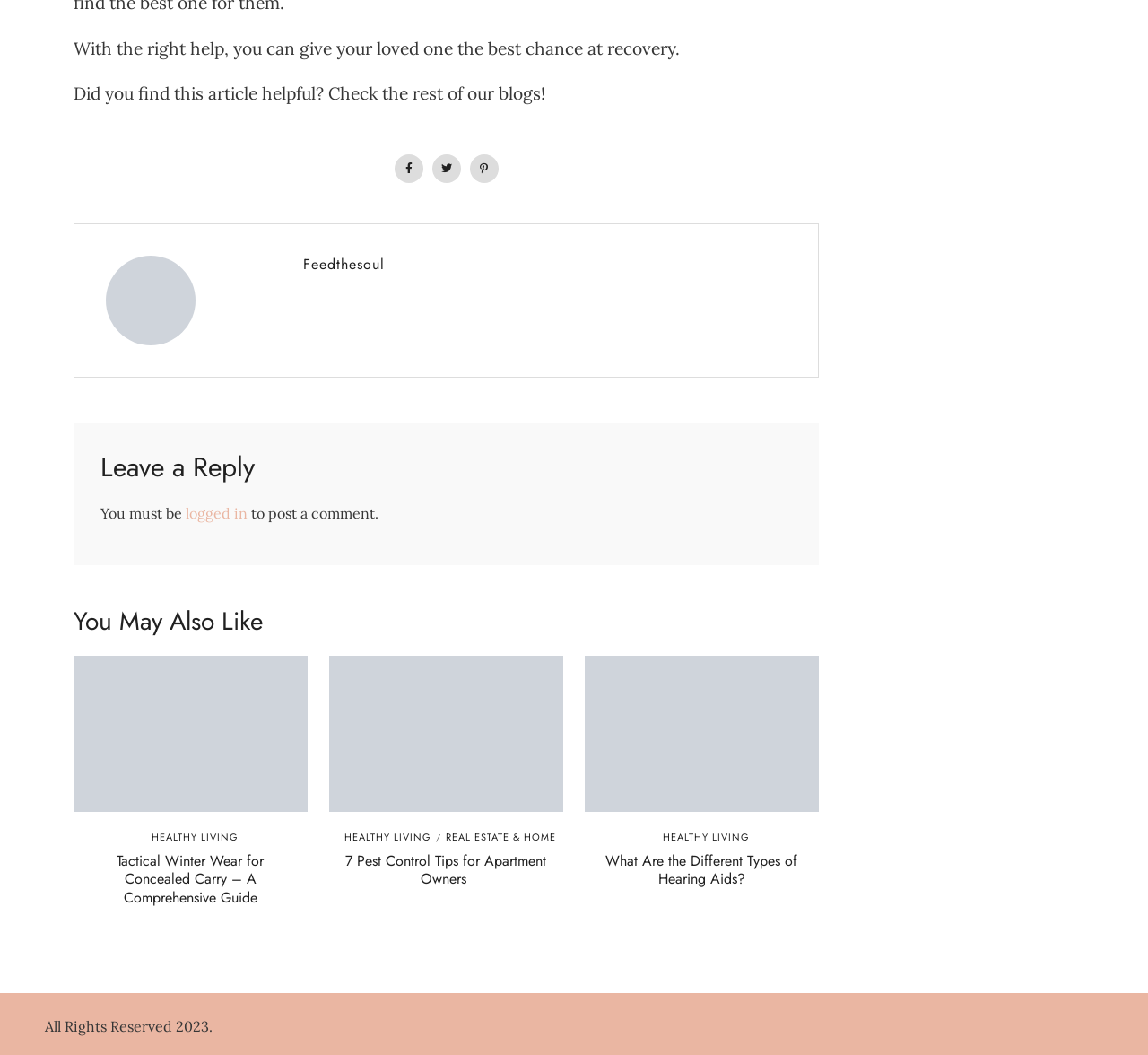Determine the bounding box coordinates for the clickable element required to fulfill the instruction: "Click the 'HEALTHY LIVING' link". Provide the coordinates as four float numbers between 0 and 1, i.e., [left, top, right, bottom].

[0.132, 0.787, 0.208, 0.8]